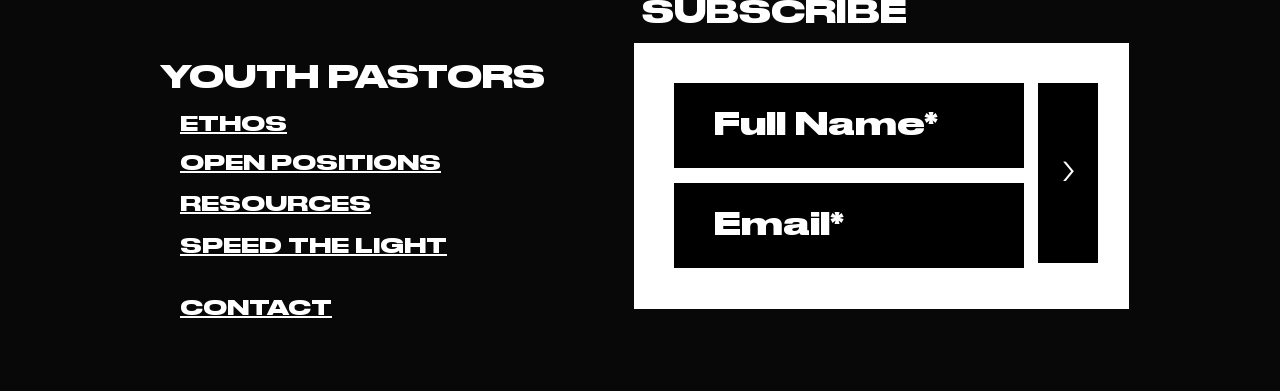Predict the bounding box for the UI component with the following description: "CONTACT".

[0.141, 0.759, 0.259, 0.815]